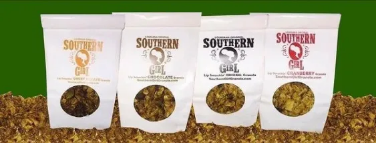How many flavors of granola are shown?
Based on the image, provide your answer in one word or phrase.

Four